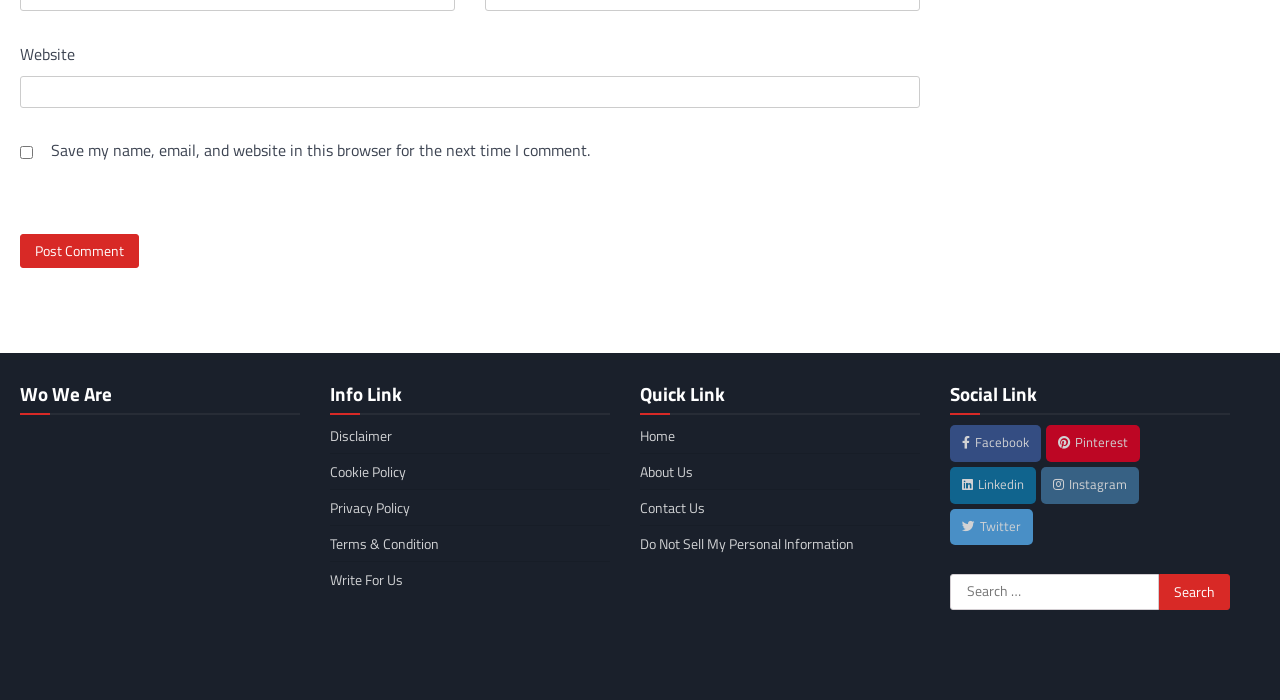Please give a concise answer to this question using a single word or phrase: 
How many headings are there on the webpage?

4